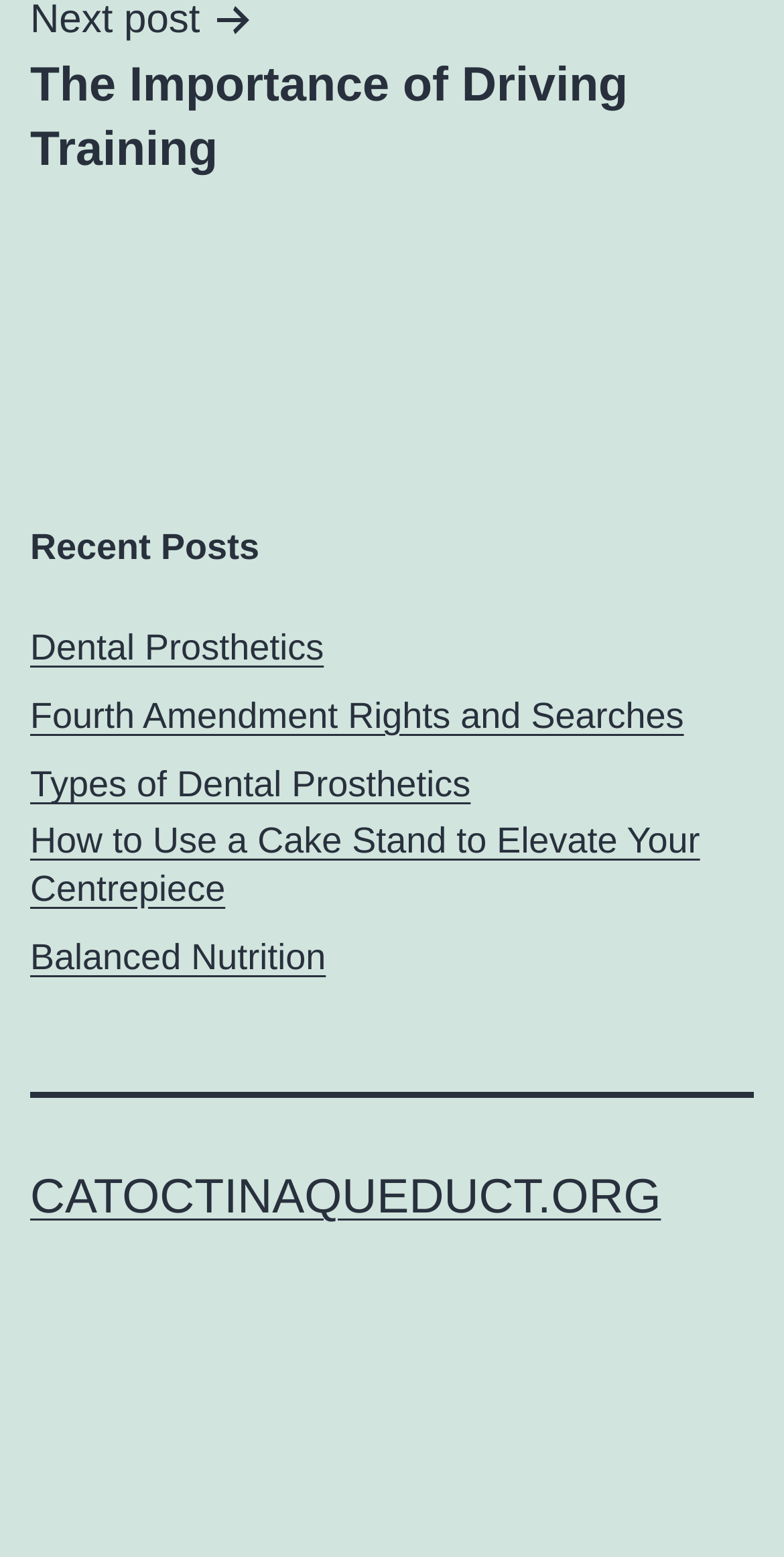What is the category of the current post?
Answer with a single word or phrase by referring to the visual content.

Uncategorized